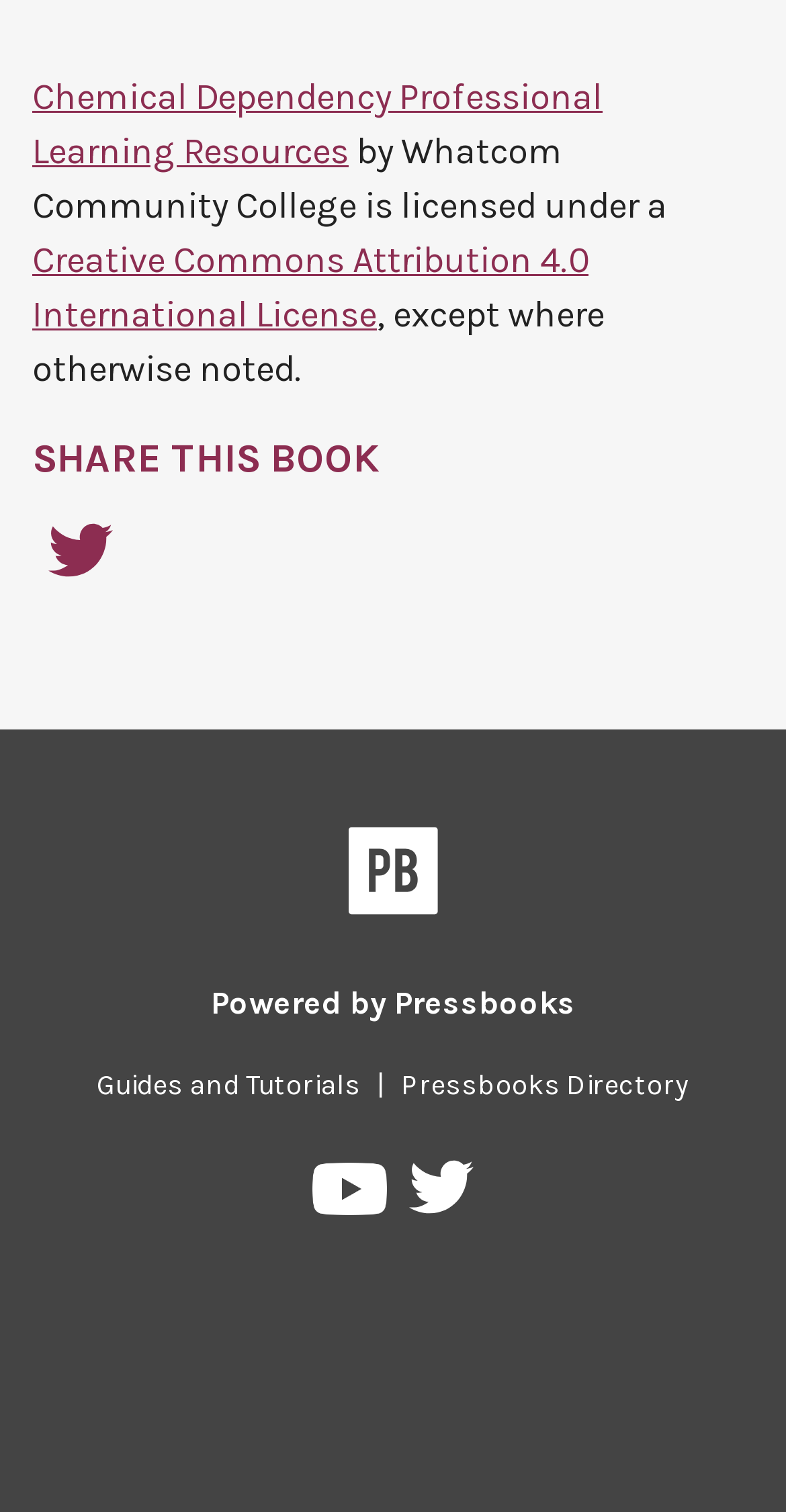Bounding box coordinates should be in the format (top-left x, top-left y, bottom-right x, bottom-right y) and all values should be floating point numbers between 0 and 1. Determine the bounding box coordinate for the UI element described as: parent_node: Powered by Pressbooks title="Pressbooks"

[0.442, 0.547, 0.558, 0.616]